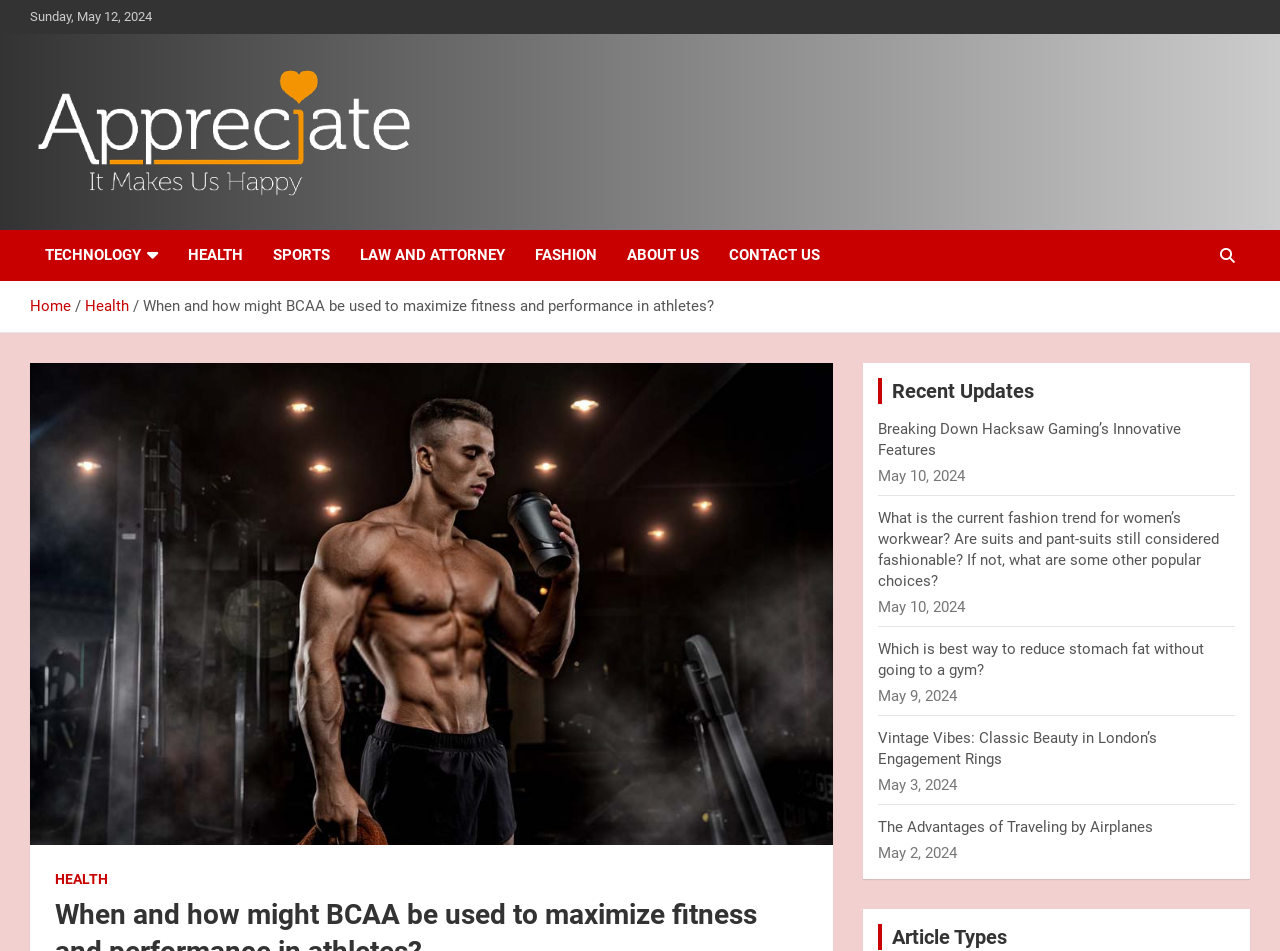What categories are available on the Make & Appreciate website?
Answer the question with as much detail as possible.

The categories available on the Make & Appreciate website can be found in the navigation menu, which includes links to Technology, Fashion, Health, Sports, and Law & Attorney.